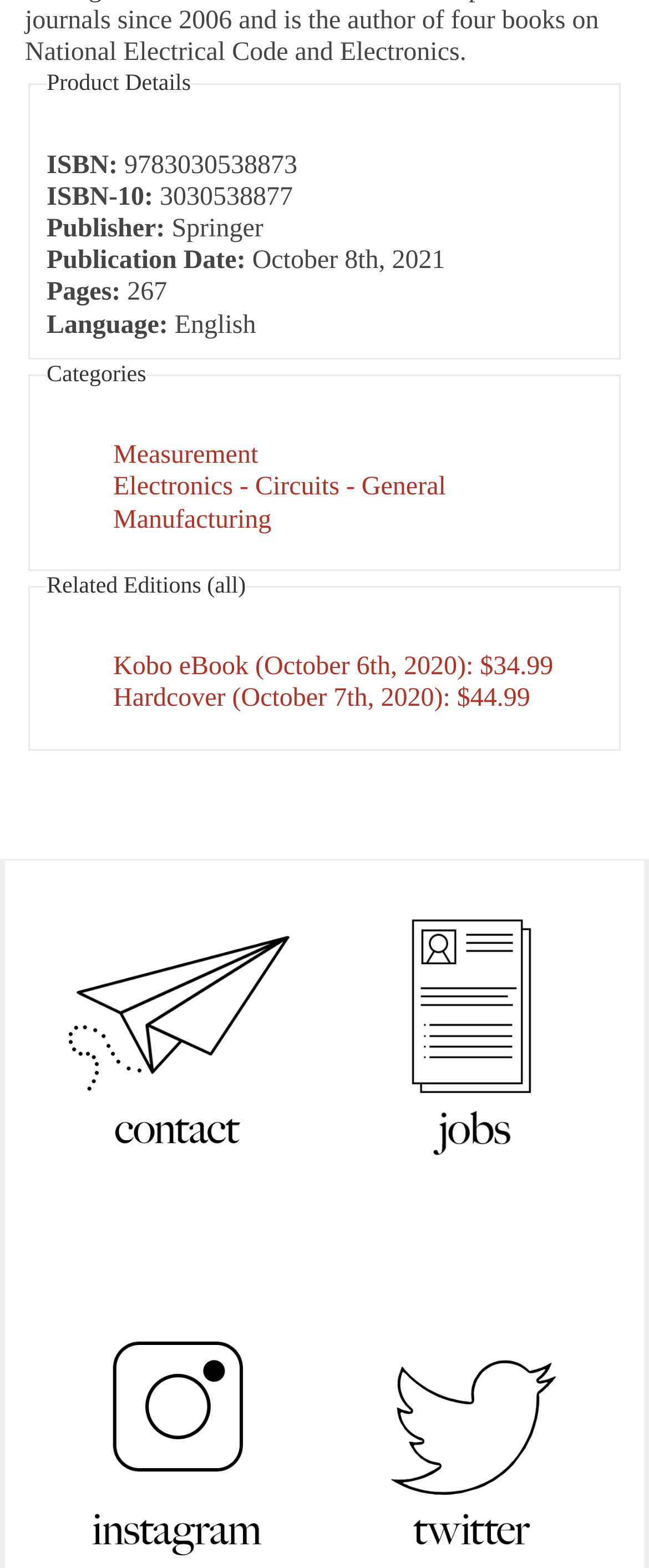Please provide a brief answer to the question using only one word or phrase: 
What is the ISBN of the product?

9783030538873